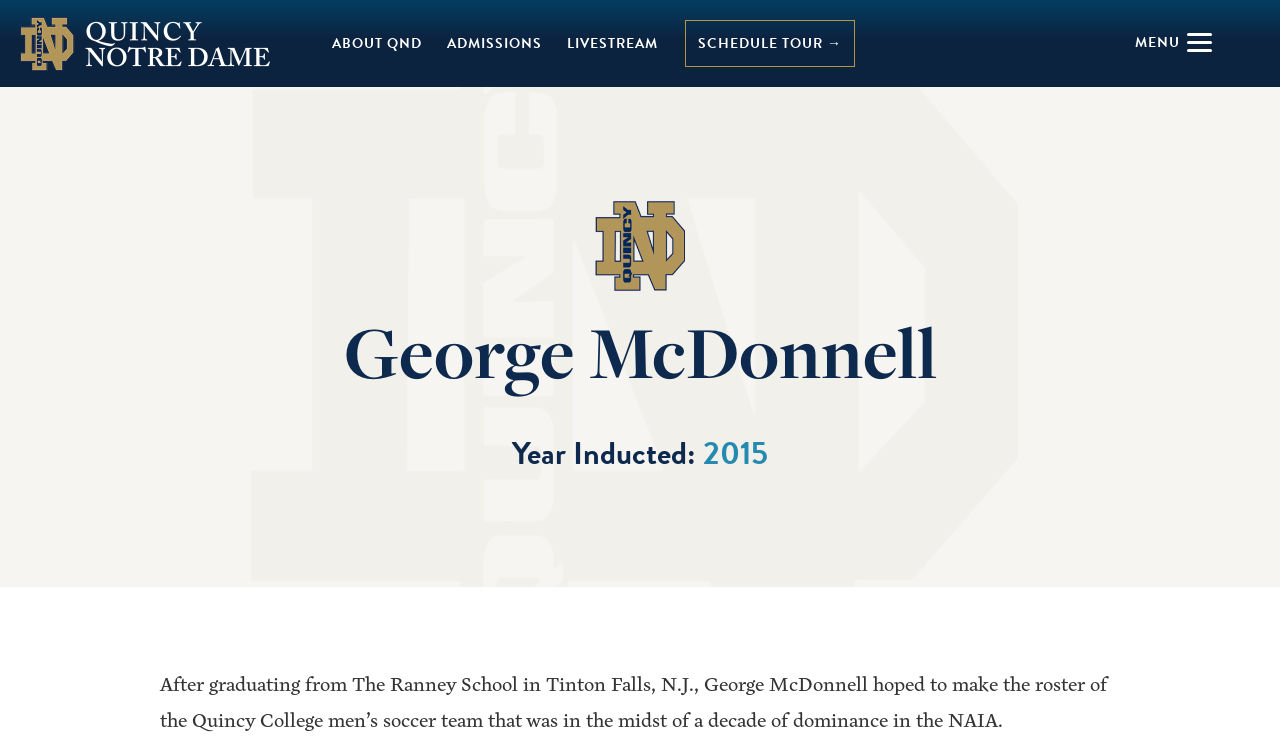Articulate a detailed summary of the webpage's content and design.

The webpage is dedicated to George McDonnell, an inductee of the Quincy Notre Dame Hall of Fame in 2015. At the top-left corner, there is a link to skip to the main content. Next to it, the Quincy Notre Dame logo is displayed, which is also an image. 

Below the logo, a navigation menu is situated, spanning across the top of the page. The menu consists of five links: "ABOUT QND", "ADMISSIONS", "LIVESTREAM", "SCHEDULE TOUR →", and a small Quincy Notre Dame logo in white, placed at the top-right corner.

The main content of the page is divided into two sections. On the left side, there is a large heading that reads "George McDonnell", and below it, a smaller heading stating "Year Inducted: 2015". The year "2015" is also a link. 

On the right side of the main content, there is a paragraph of text that describes George McDonnell's background, mentioning his graduation from The Ranney School and his hopes to join the Quincy College men's soccer team. 

At the top-right corner, there is a button labeled "Menu Trigger" that controls a menu container. When clicked, it displays a menu with the label "MENU".